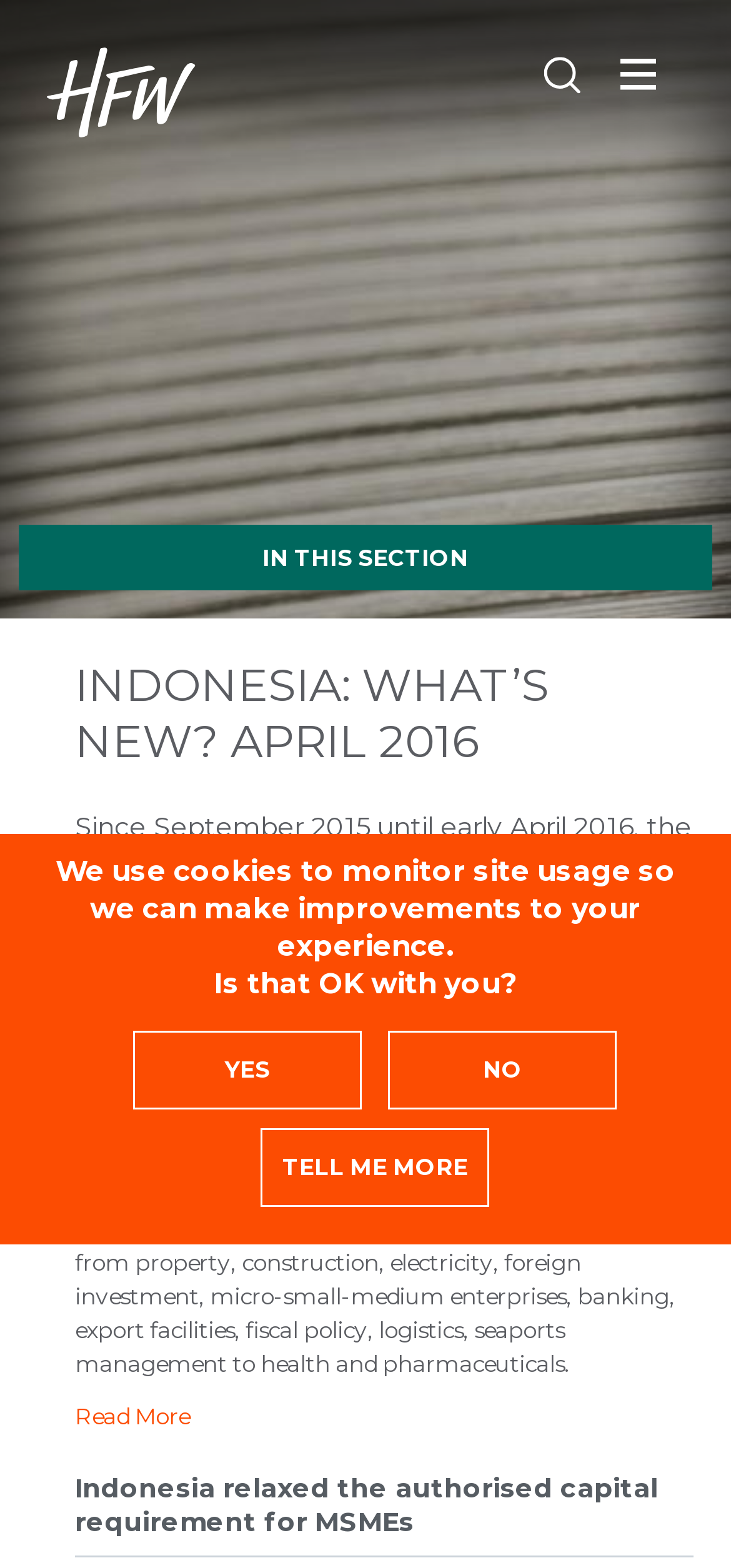What is the purpose of the website's cookies?
Using the image, provide a concise answer in one word or a short phrase.

Monitor site usage